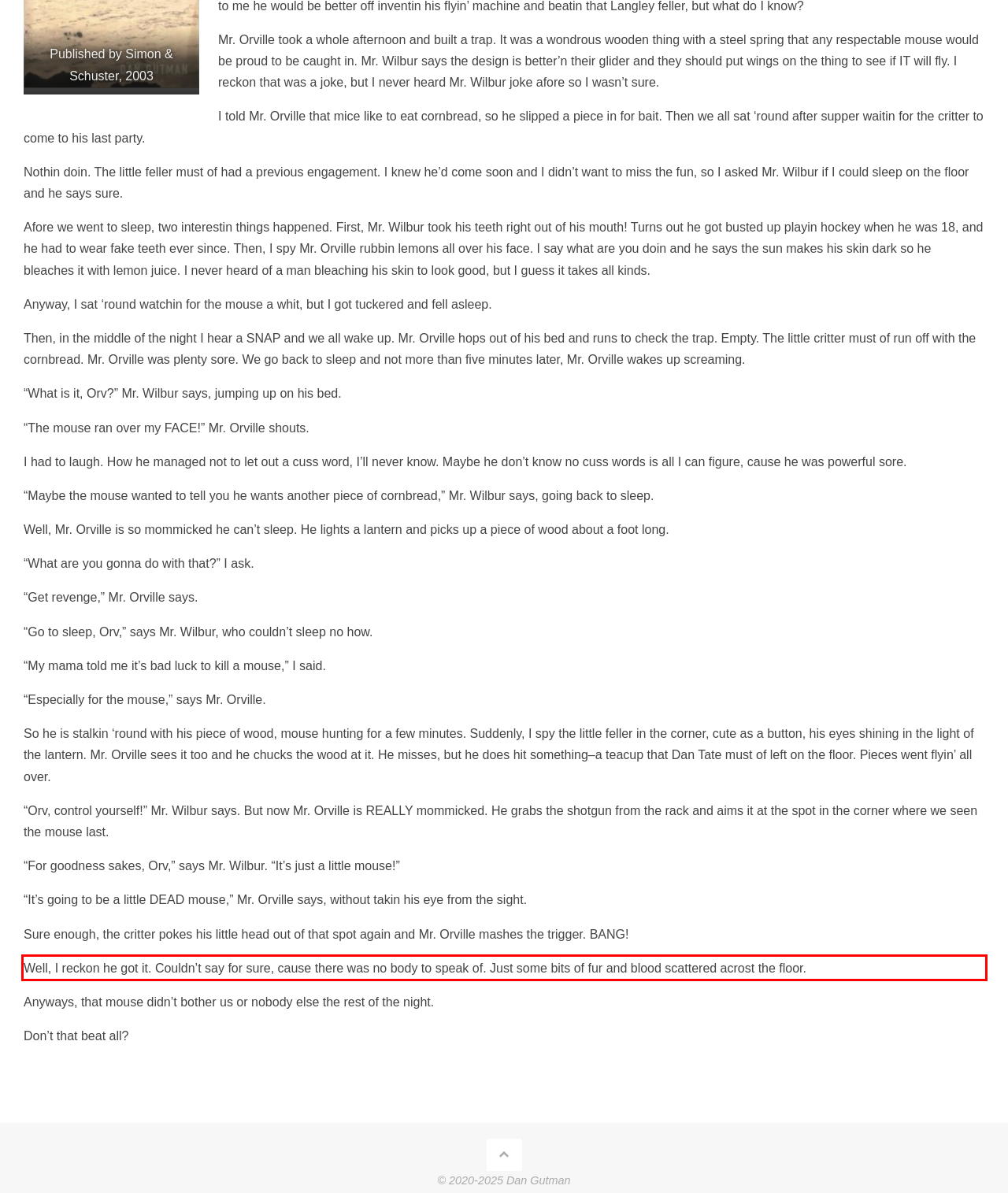By examining the provided screenshot of a webpage, recognize the text within the red bounding box and generate its text content.

Well, I reckon he got it. Couldn’t say for sure, cause there was no body to speak of. Just some bits of fur and blood scattered acrost the floor.